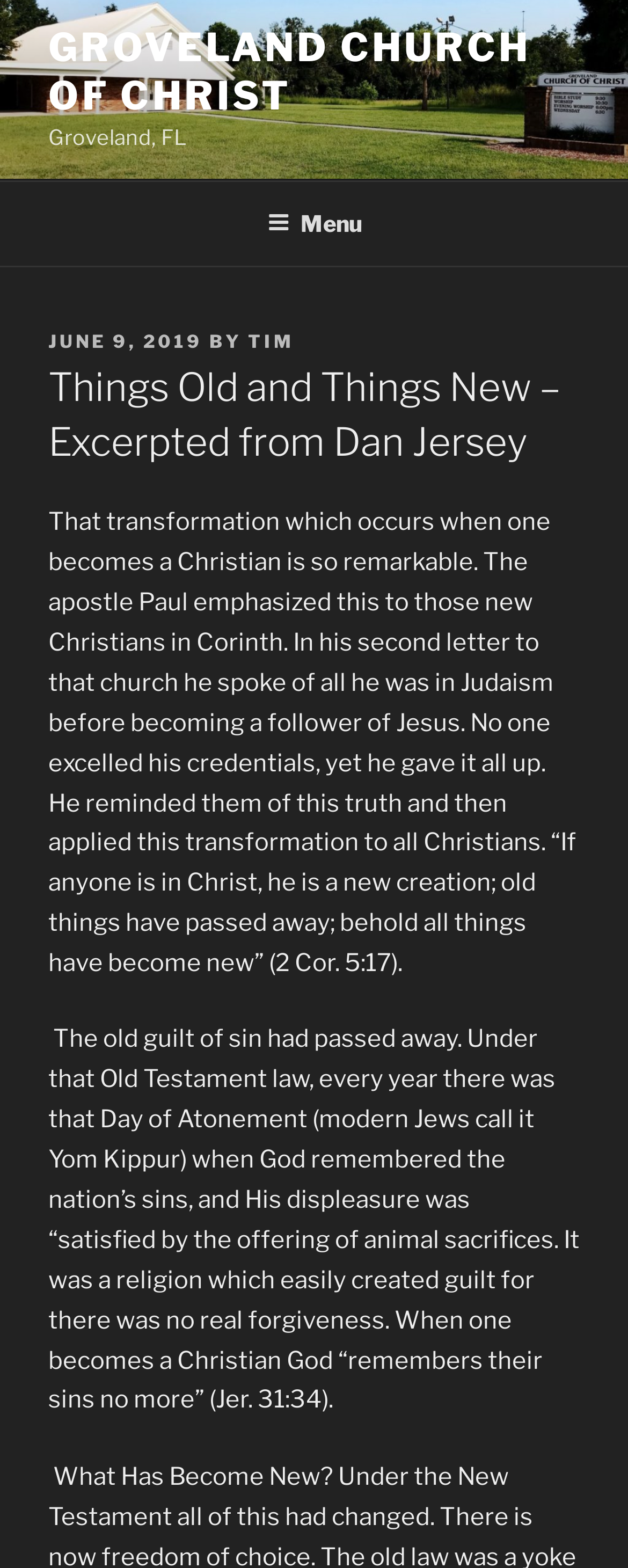Who is the author of the article? Based on the screenshot, please respond with a single word or phrase.

Tim